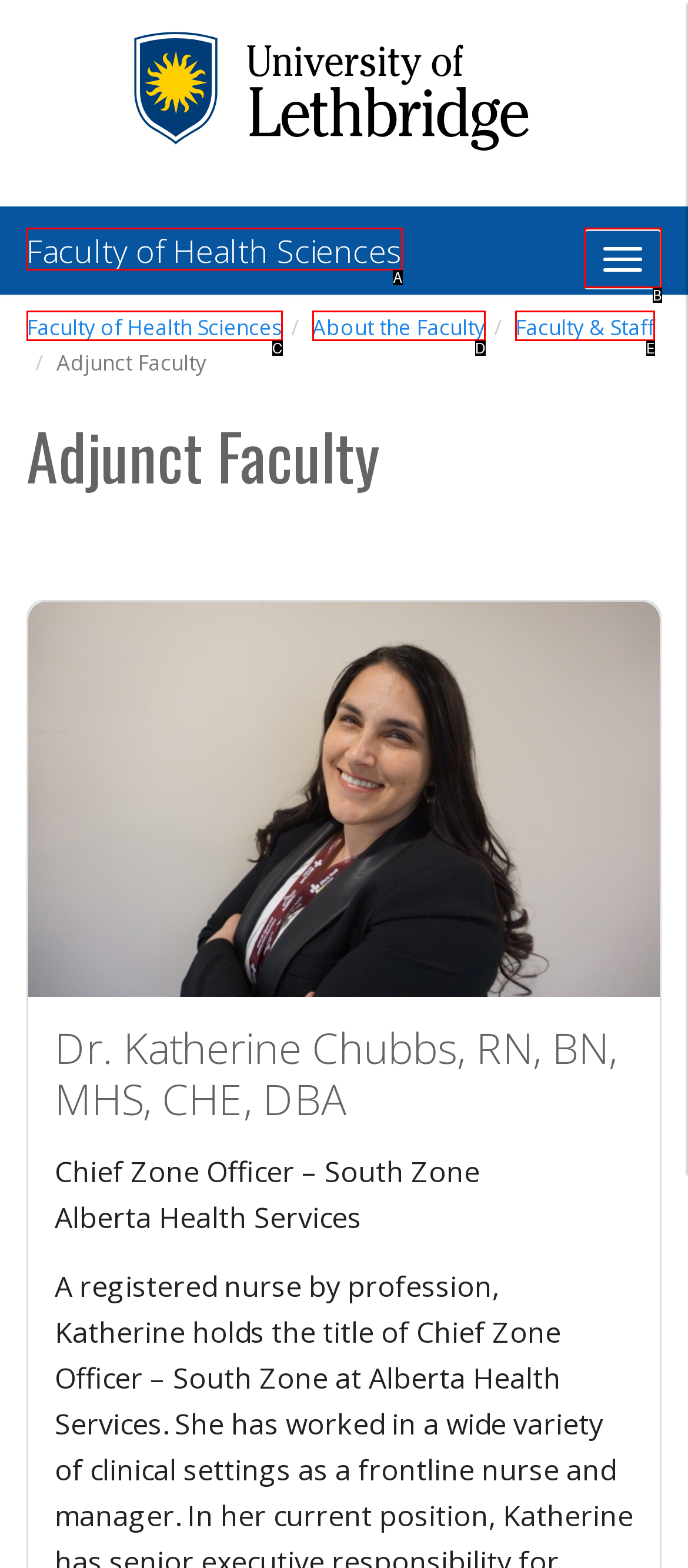Identify the HTML element that best matches the description: About the Faculty. Provide your answer by selecting the corresponding letter from the given options.

D